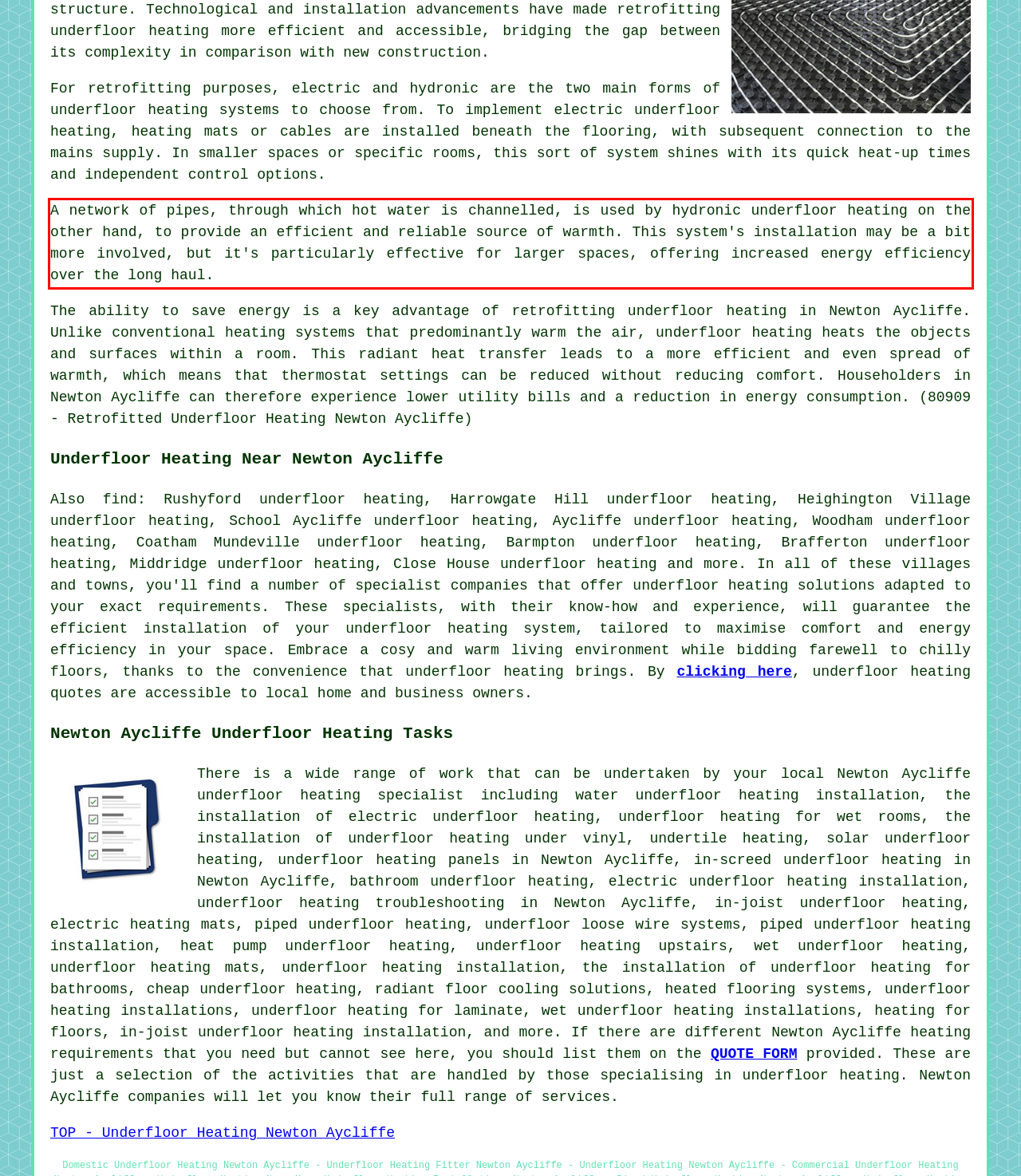The screenshot provided shows a webpage with a red bounding box. Apply OCR to the text within this red bounding box and provide the extracted content.

A network of pipes, through which hot water is channelled, is used by hydronic underfloor heating on the other hand, to provide an efficient and reliable source of warmth. This system's installation may be a bit more involved, but it's particularly effective for larger spaces, offering increased energy efficiency over the long haul.